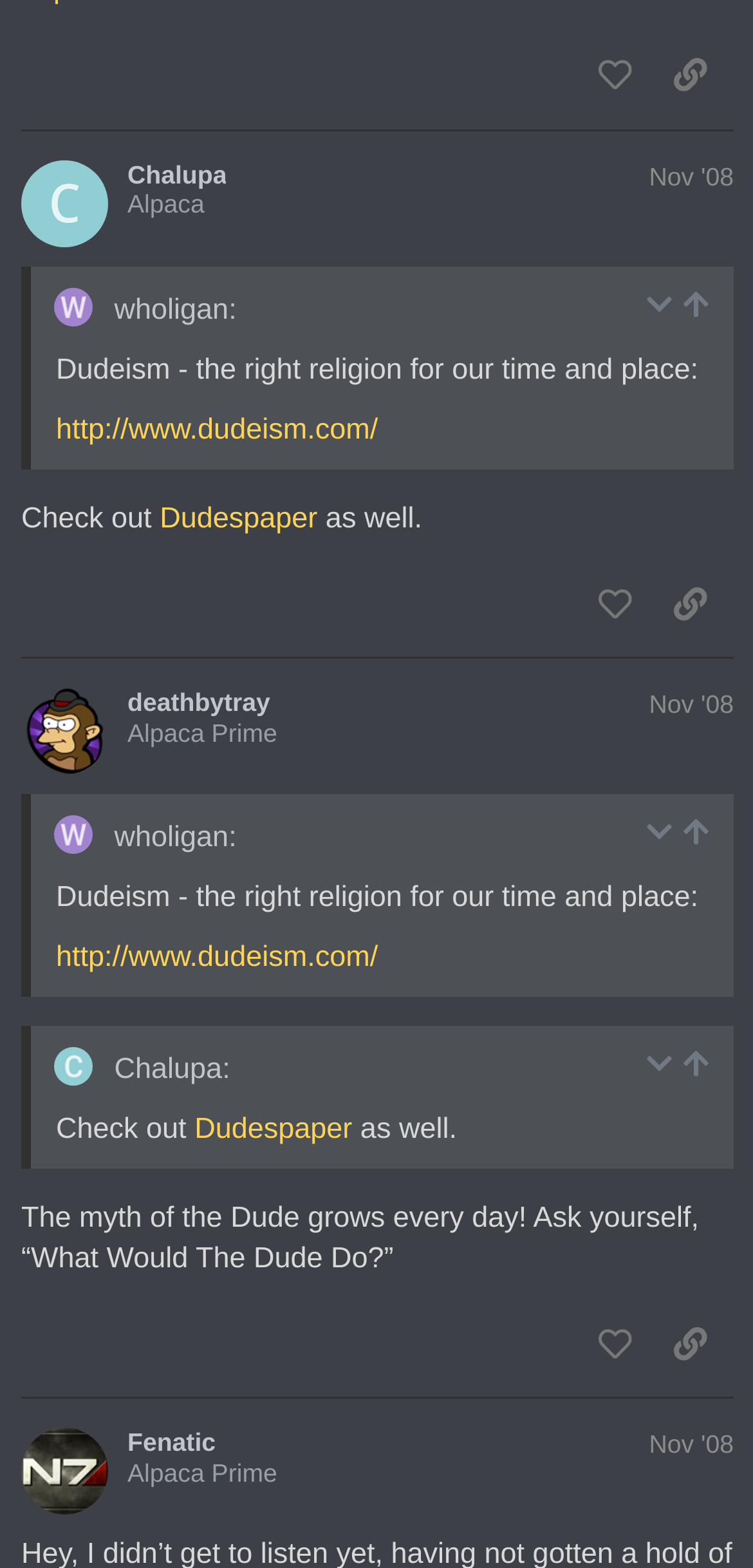Please locate the bounding box coordinates for the element that should be clicked to achieve the following instruction: "expand/collapse". Ensure the coordinates are given as four float numbers between 0 and 1, i.e., [left, top, right, bottom].

[0.855, 0.184, 0.894, 0.204]